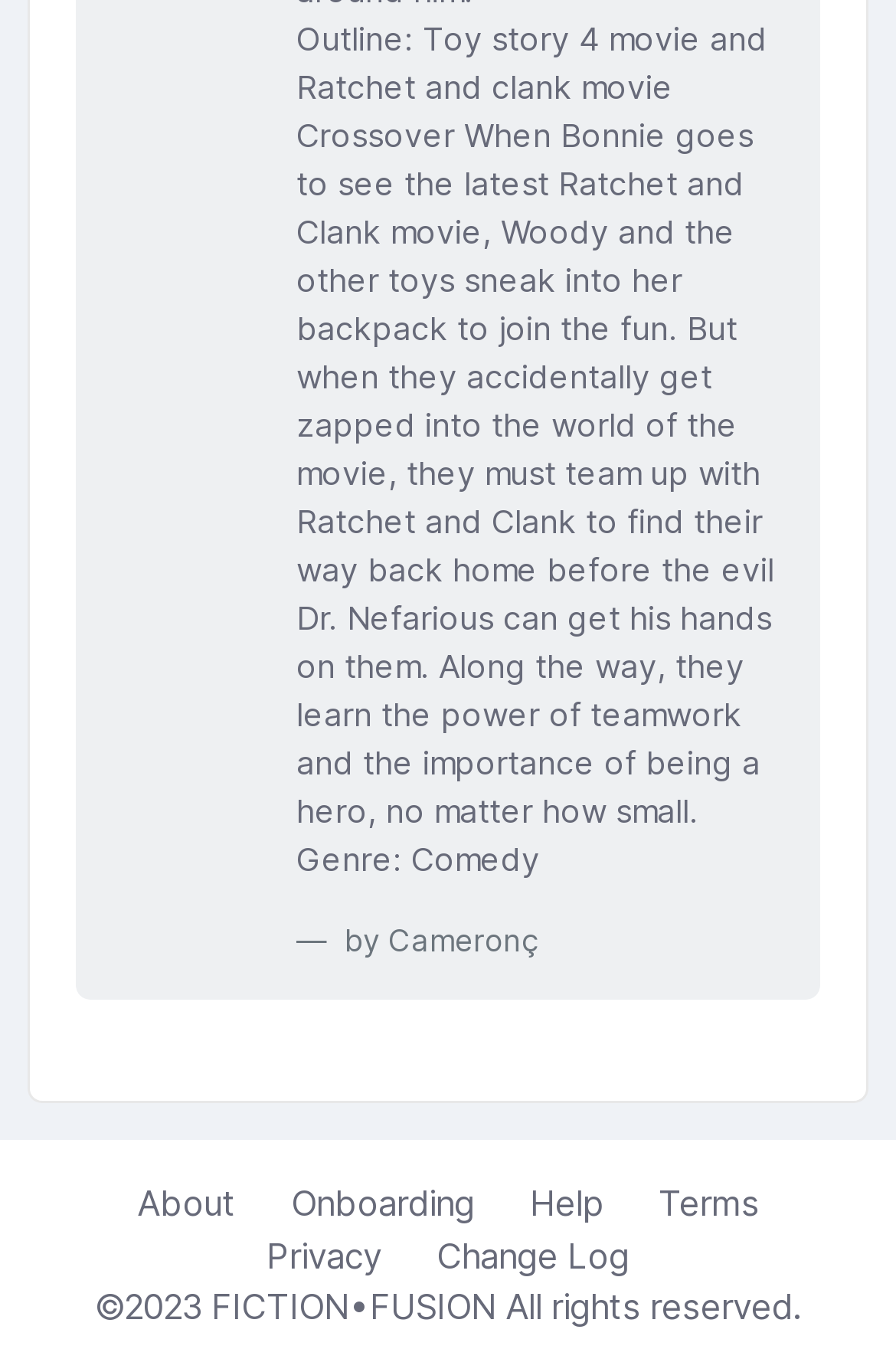Provide a brief response using a word or short phrase to this question:
Who is the author of the movie outline?

Cameron